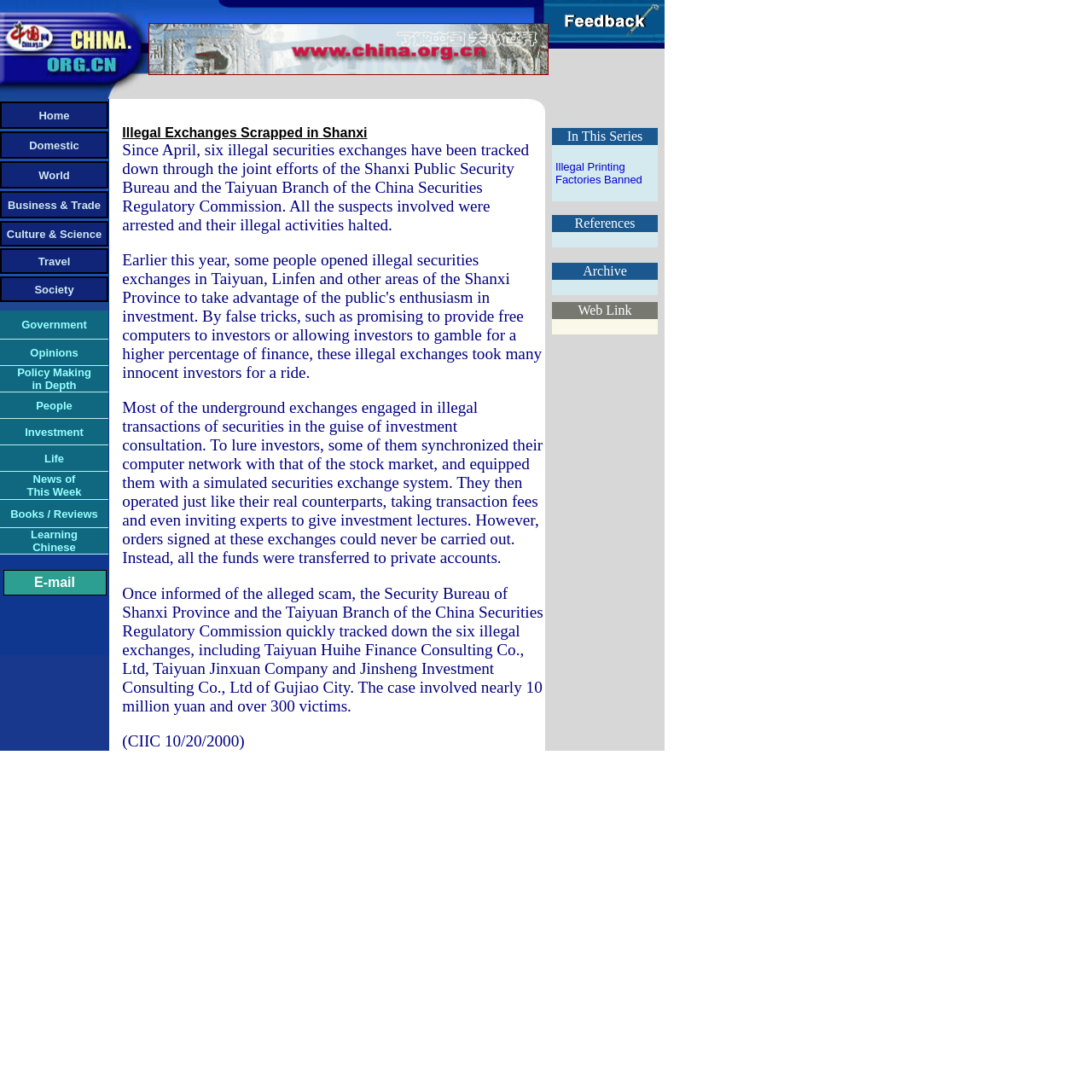How many categories are listed on the top of the webpage?
Give a detailed and exhaustive answer to the question.

By examining the webpage structure, I found that there are six categories listed on the top of the webpage, which are Home, Domestic, World, Business & Trade, Culture & Science, and Travel Society.